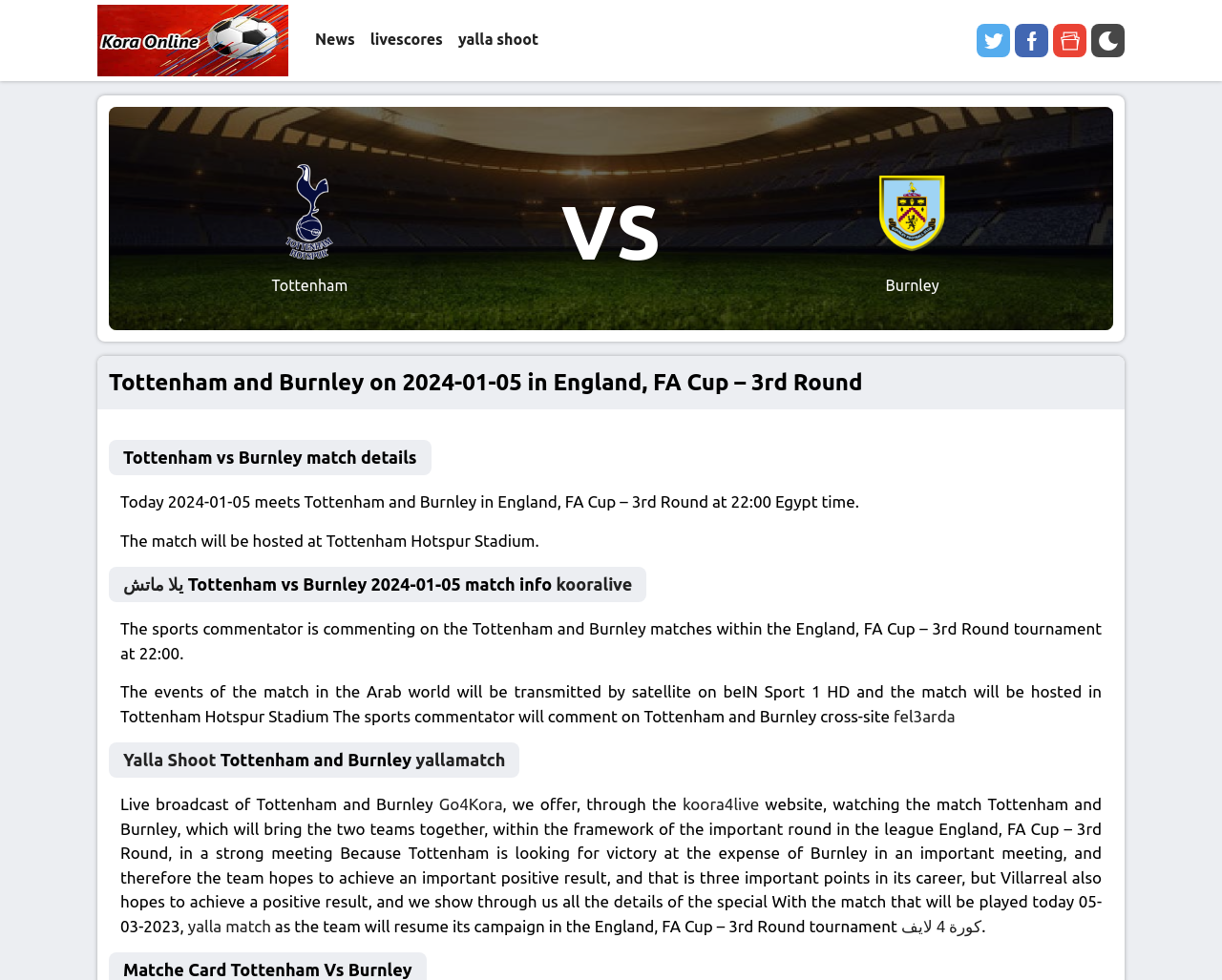Based on the image, provide a detailed and complete answer to the question: 
What is the time of the match?

I found the answer by looking at the static text element that says 'Today 2024-01-05 meets Tottenham and Burnley in England, FA Cup – 3rd Round at 22:00 Egypt time.' on the webpage, which is located at coordinates [0.098, 0.502, 0.703, 0.521].